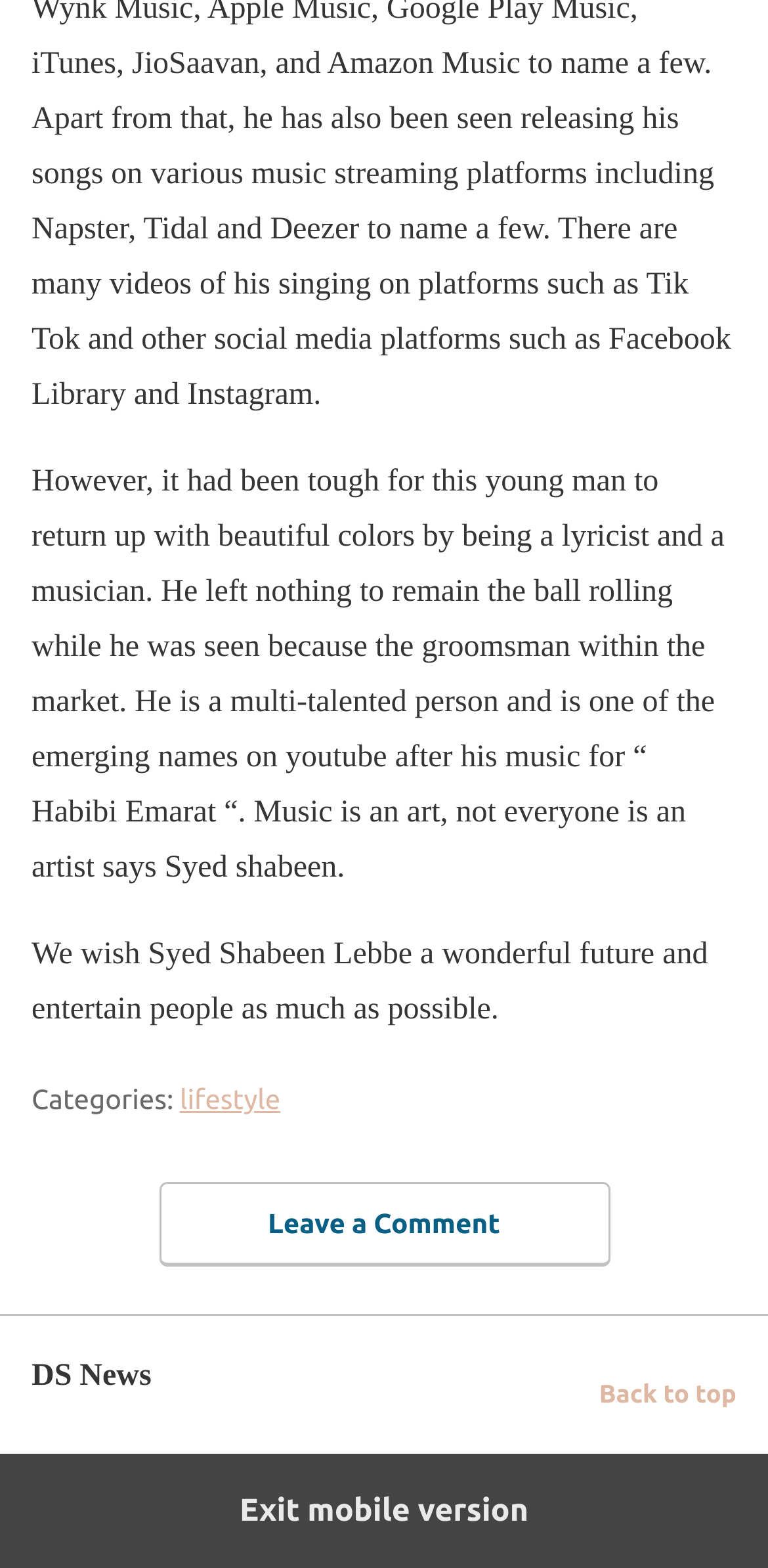What is the name of the website or news portal?
Please elaborate on the answer to the question with detailed information.

The heading 'DS News' at the bottom of the page suggests that it is the name of the website or news portal.